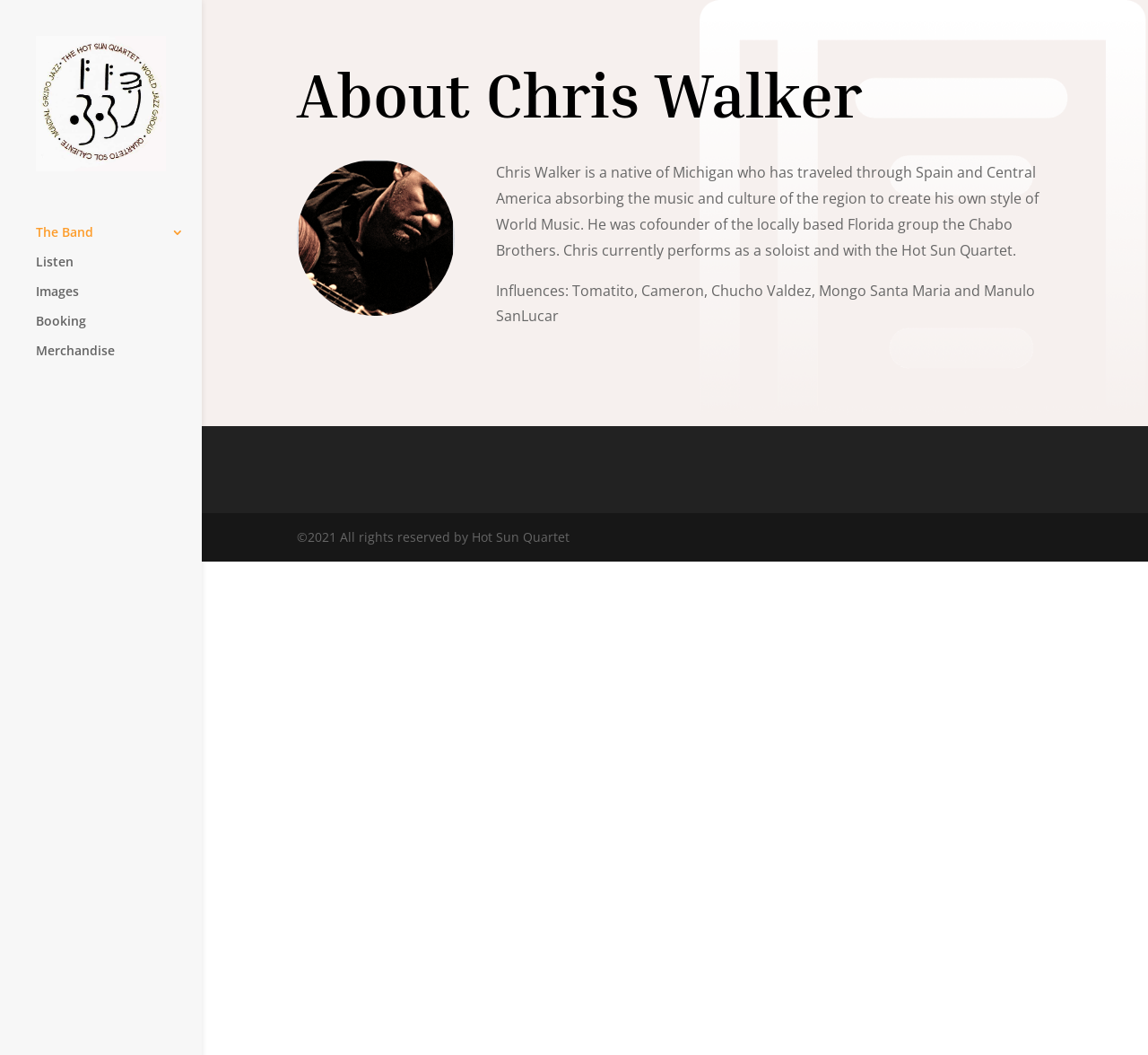Use a single word or phrase to answer the following:
What is Chris Walker's profession?

Musician